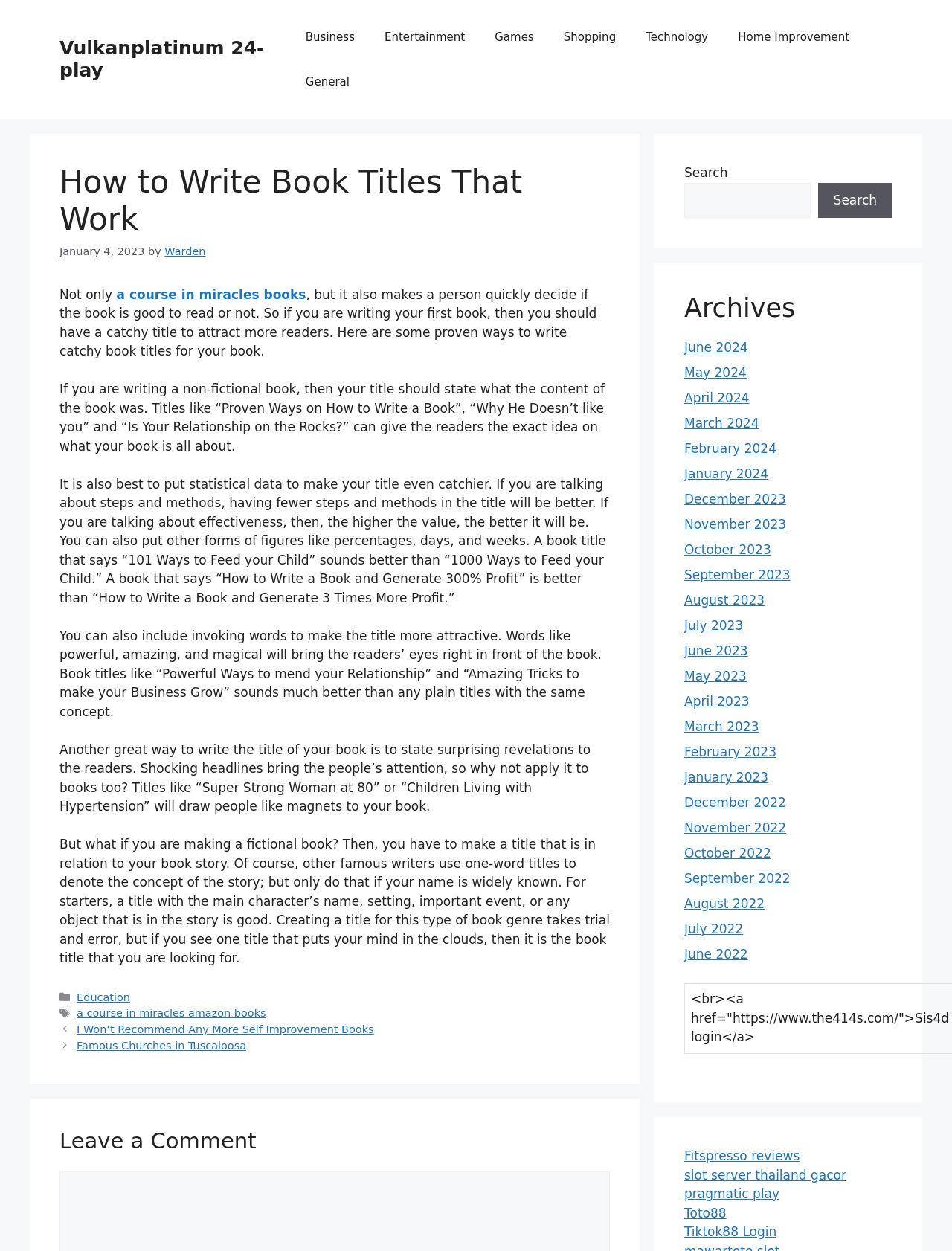Find the bounding box of the UI element described as: "August 2023". The bounding box coordinates should be given as four float values between 0 and 1, i.e., [left, top, right, bottom].

[0.719, 0.474, 0.803, 0.486]